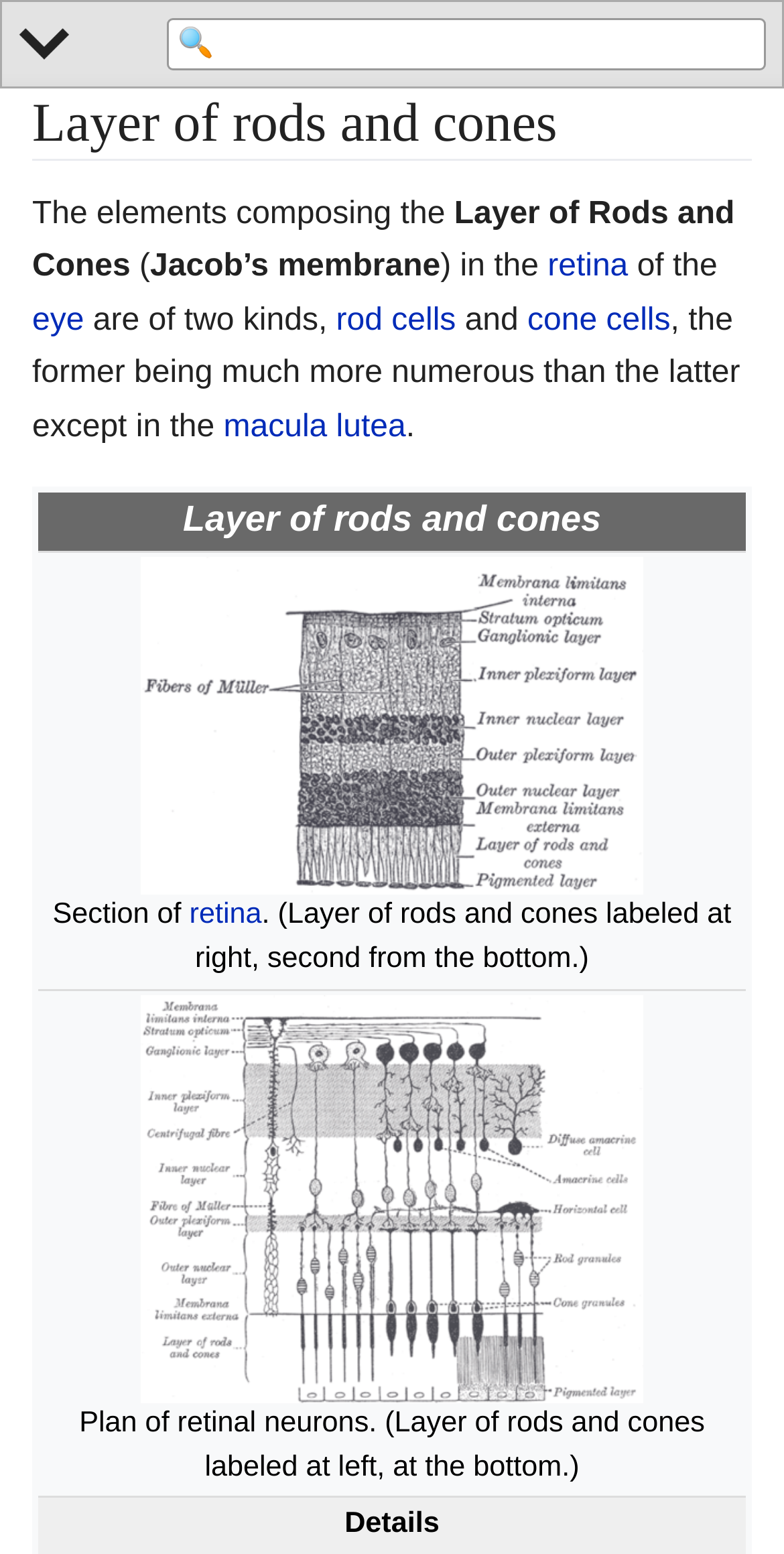Please find the bounding box coordinates of the section that needs to be clicked to achieve this instruction: "Click on the link to learn more about the retina".

[0.698, 0.161, 0.801, 0.183]